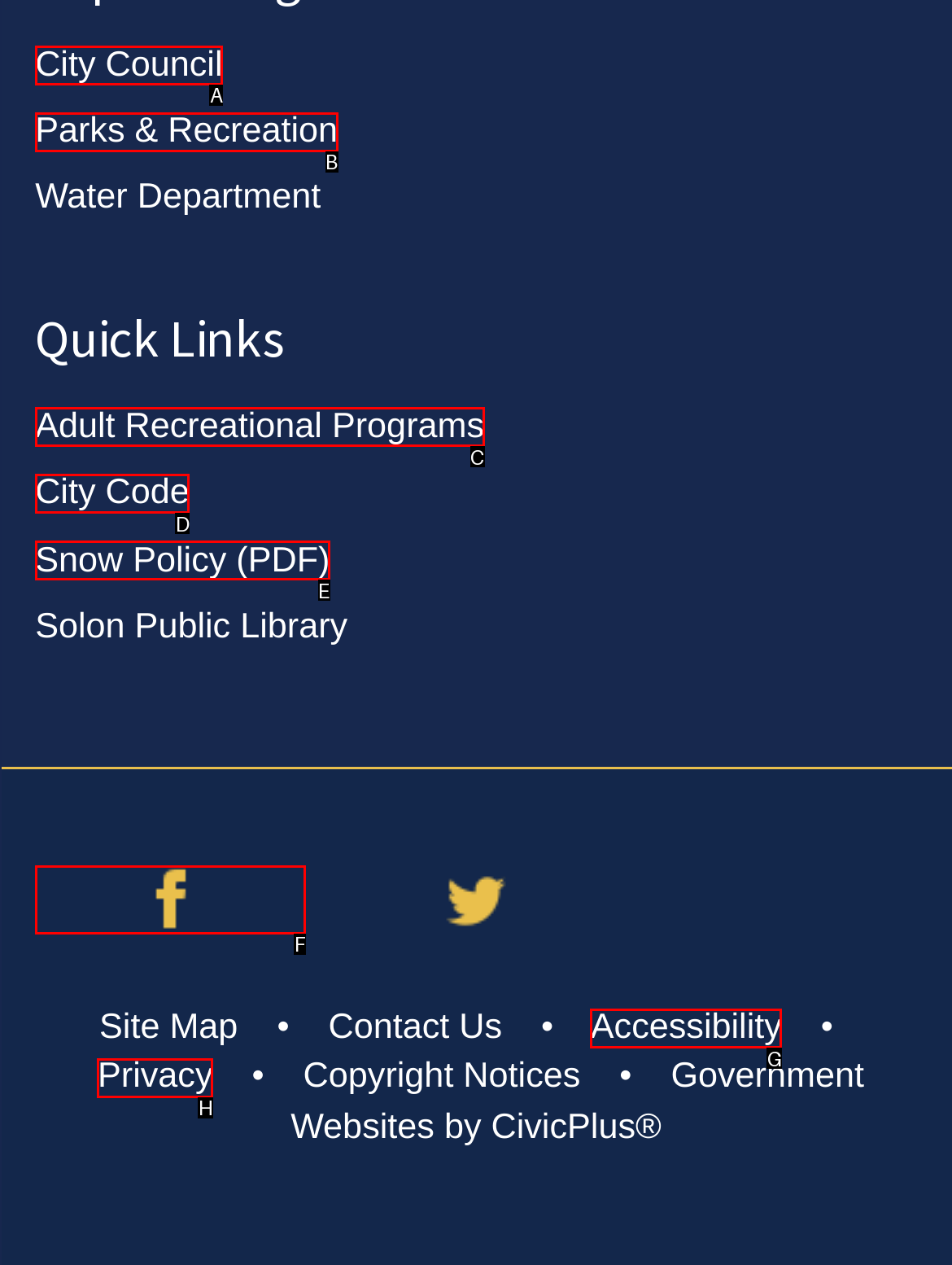Pick the option that corresponds to: City Code
Provide the letter of the correct choice.

D